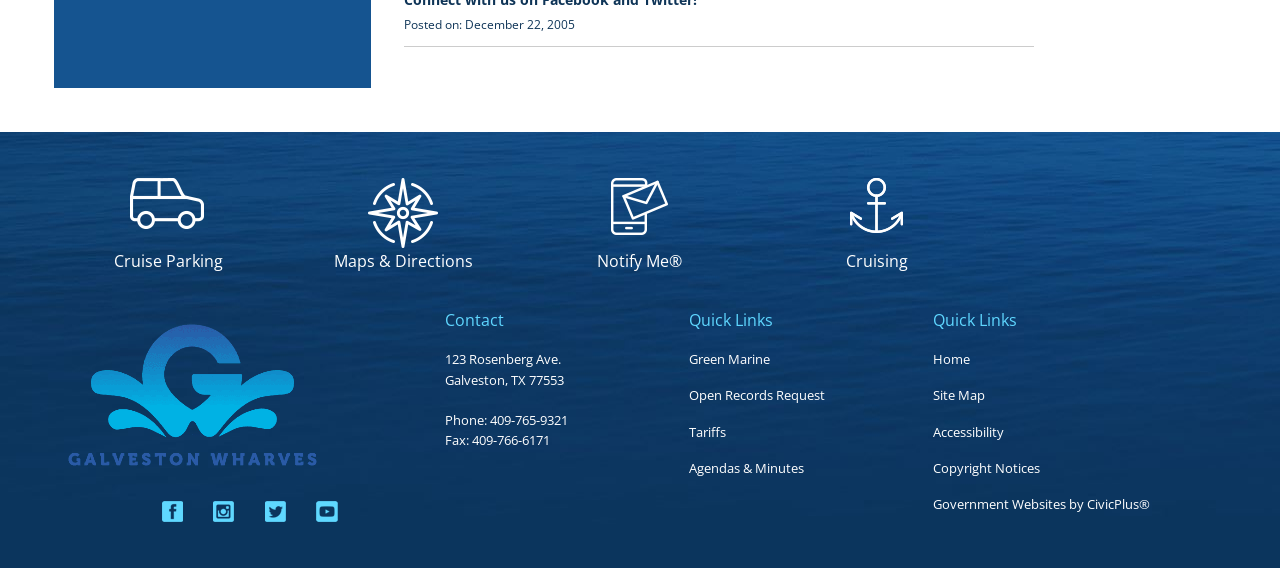Locate the bounding box coordinates of the element I should click to achieve the following instruction: "Go to Cruising".

[0.597, 0.313, 0.773, 0.483]